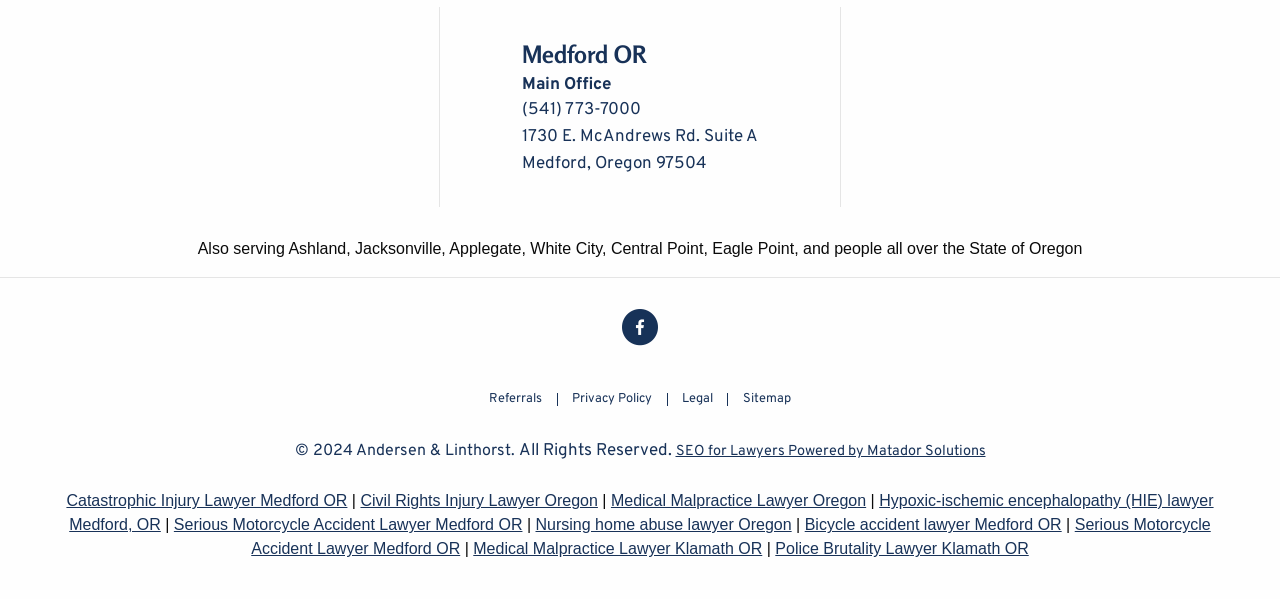Answer the question briefly using a single word or phrase: 
What type of lawyer is featured on this webpage?

Catastrophic Injury Lawyer